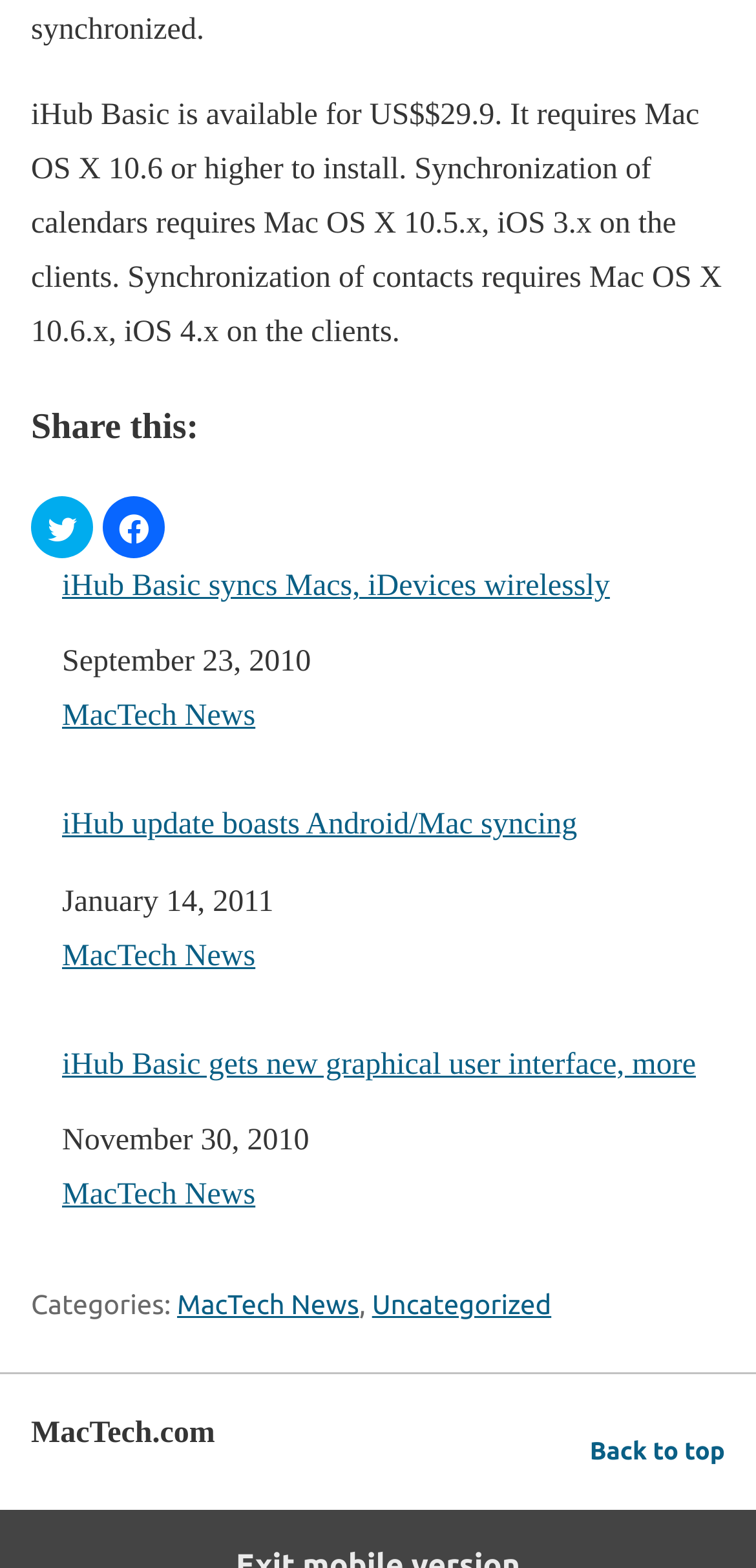Show the bounding box coordinates for the element that needs to be clicked to execute the following instruction: "Explore Tornado". Provide the coordinates in the form of four float numbers between 0 and 1, i.e., [left, top, right, bottom].

None